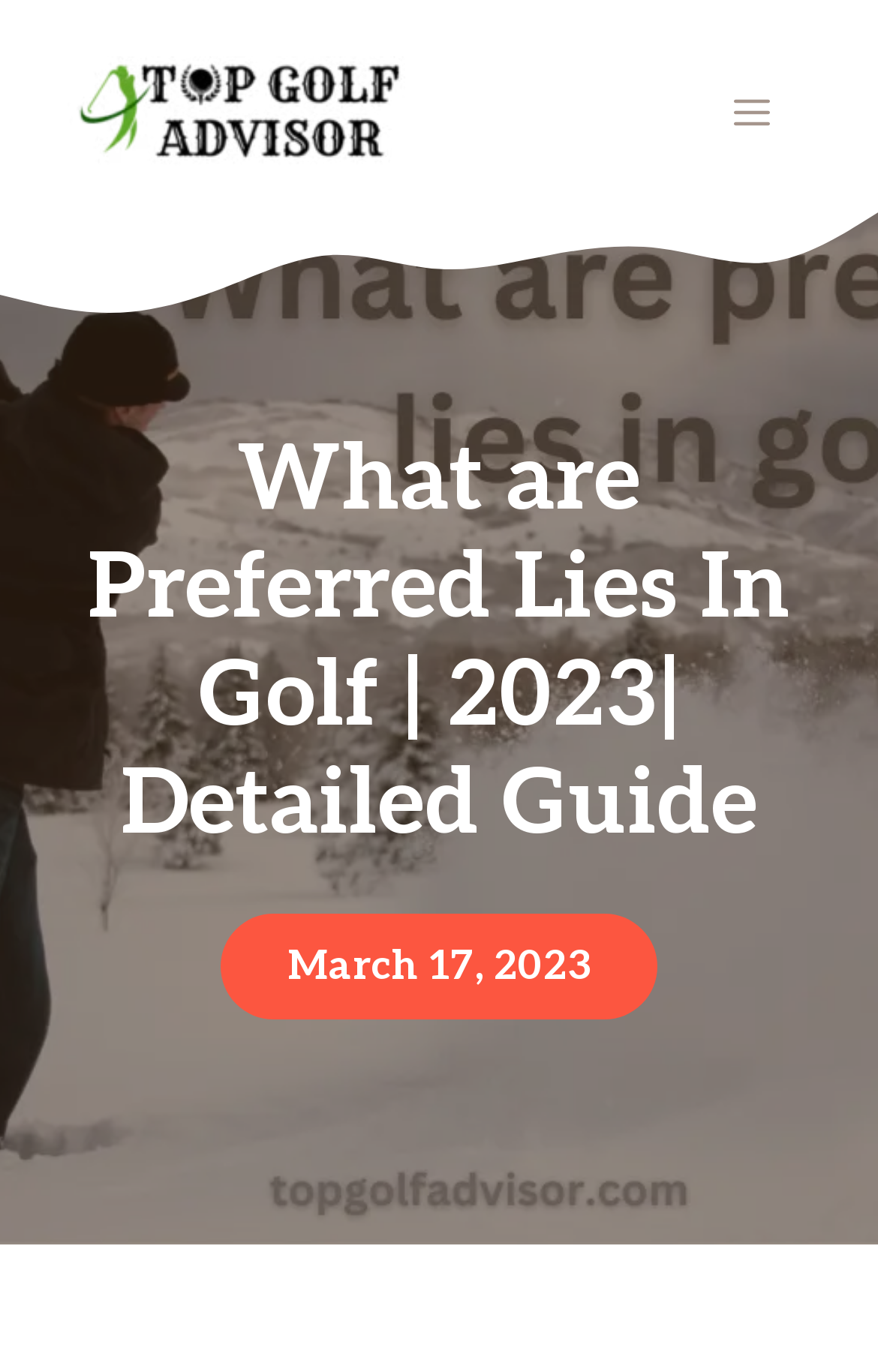What is the purpose of the button in the top right corner?
Please respond to the question with a detailed and well-explained answer.

I determined the purpose of the button by looking at its description as a 'Mobile Toggle' and its associated button element with the text 'MENU', which suggests that it controls a menu.